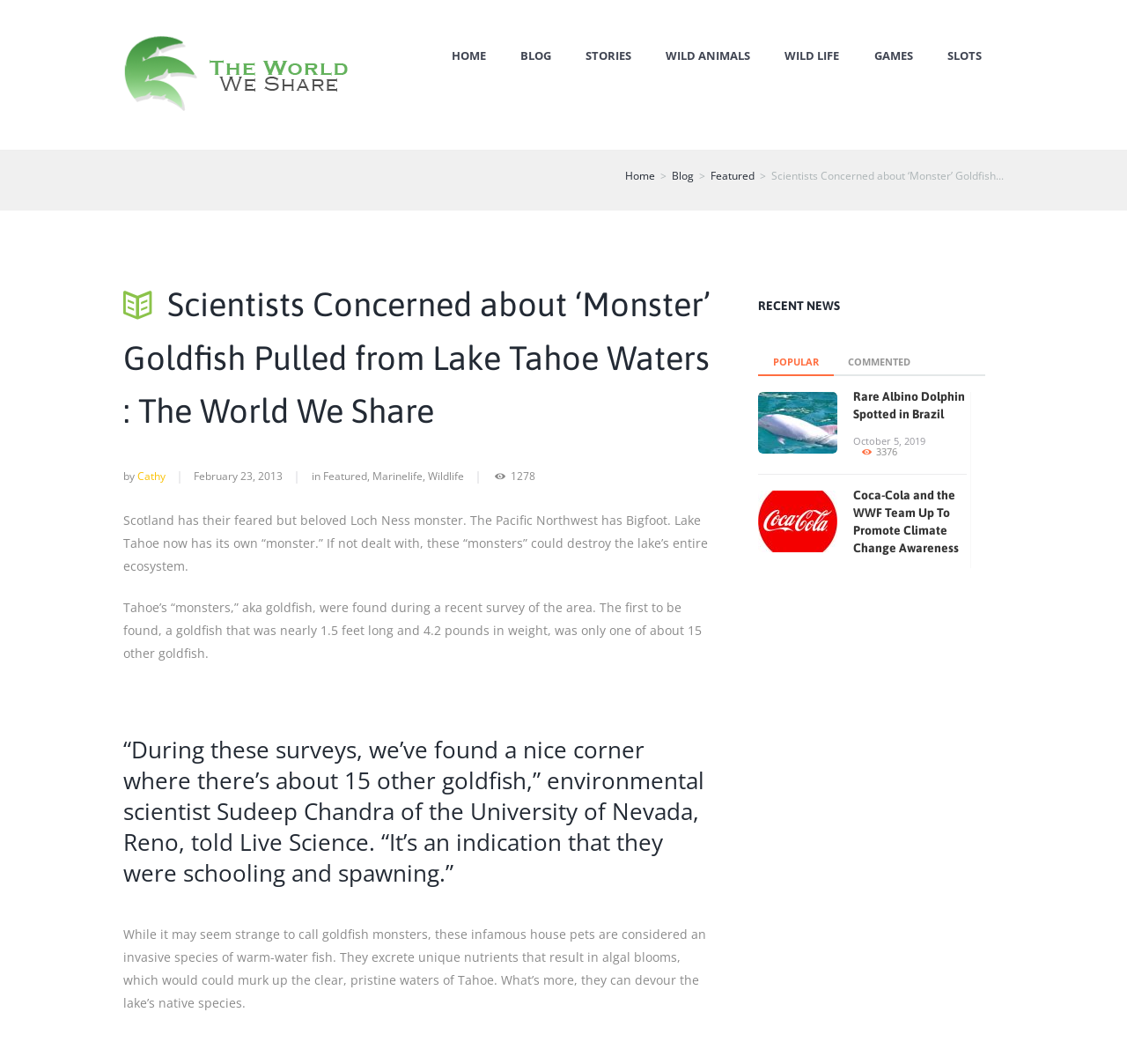Explain the webpage's layout and main content in detail.

This webpage is about an article titled "Scientists Concerned about ‘Monster’ Goldfish Pulled from Lake Tahoe Waters" from Wildlife Magazine. At the top of the page, there is a navigation menu with links to "HOME", "BLOG", "STORIES", "WILD ANIMALS", "WILD LIFE", and "GAMES". Below the navigation menu, there is a large image, likely related to the article.

The article's title is followed by a heading that includes the title and a subtitle "The World We Share". The author's name, "Cathy", and the publication date, "February 23, 2013", are displayed below the title. The article's content is divided into several paragraphs, with a quote from an environmental scientist, Sudeep Chandra, in a blockquote format.

To the right of the article, there is a section titled "RECENT NEWS" with a tab list that allows users to switch between "POPULAR" and "COMMENTED" news articles. The "POPULAR" tab is currently selected, and it displays a list of four news articles with images, headings, and links to the articles. Each article also displays the publication date and the number of views.

Overall, the webpage has a clean layout, with a focus on the main article and a secondary section for recent news articles.